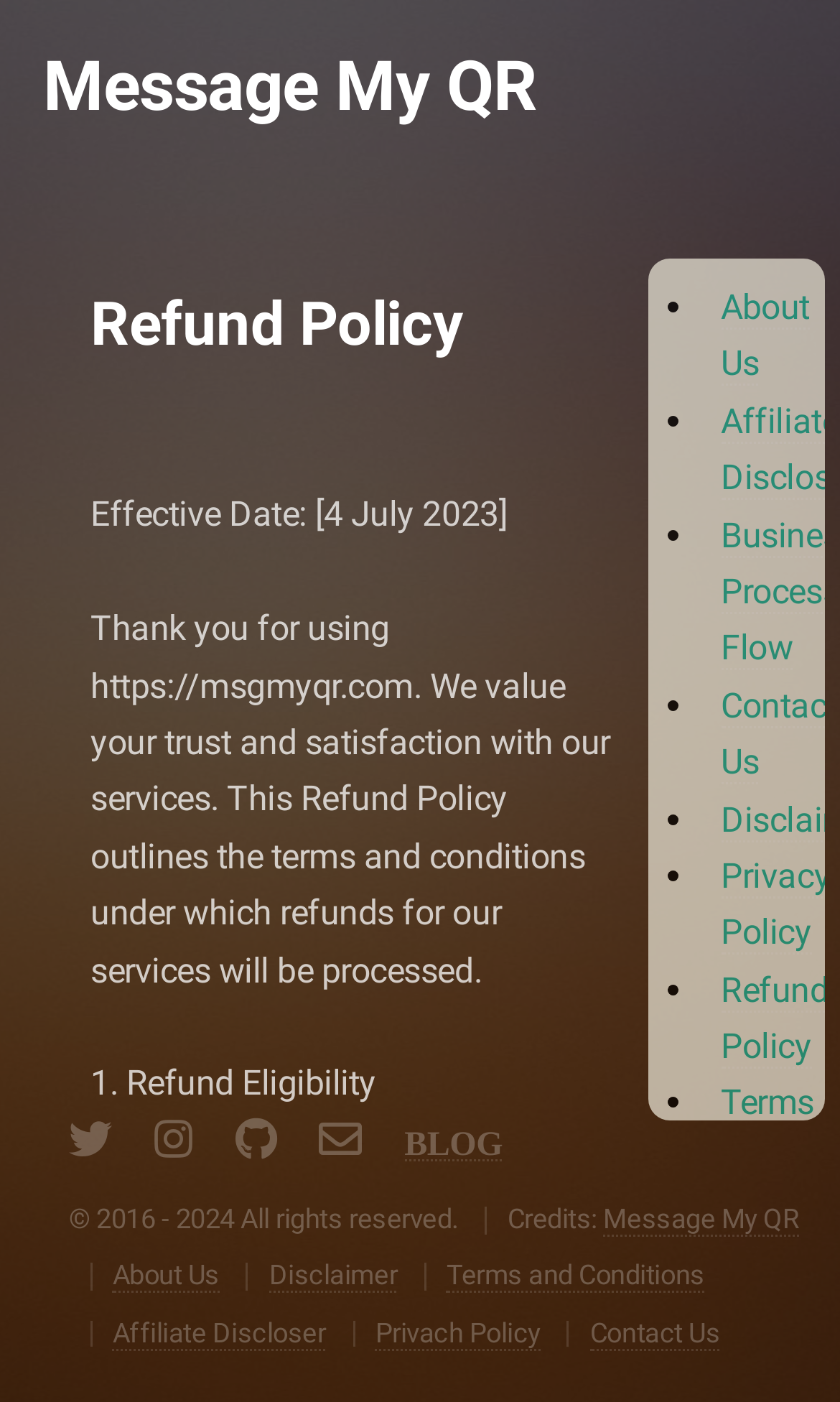Please identify the bounding box coordinates of the element's region that I should click in order to complete the following instruction: "Click Message My QR". The bounding box coordinates consist of four float numbers between 0 and 1, i.e., [left, top, right, bottom].

[0.718, 0.857, 0.951, 0.882]